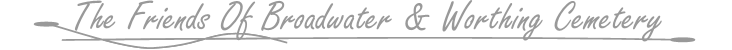Generate an elaborate description of what you see in the image.

The image showcases the elegant title "The Friends Of Broadwater & Worthing Cemetery" displayed in a graceful font. The text, rendered in a subtle gray color, conveys a sense of community connection and reverence for the cemetery. The overall design integrates flowing lines beneath the title, enhancing the visual appeal and emphasizing the organization's commitment to preserving and valuing the heritage associated with the cemetery. This title serves as a significant focal point for visitors, welcoming them to learn more about the initiatives and history surrounding the Broadwater and Worthing Cemetery.